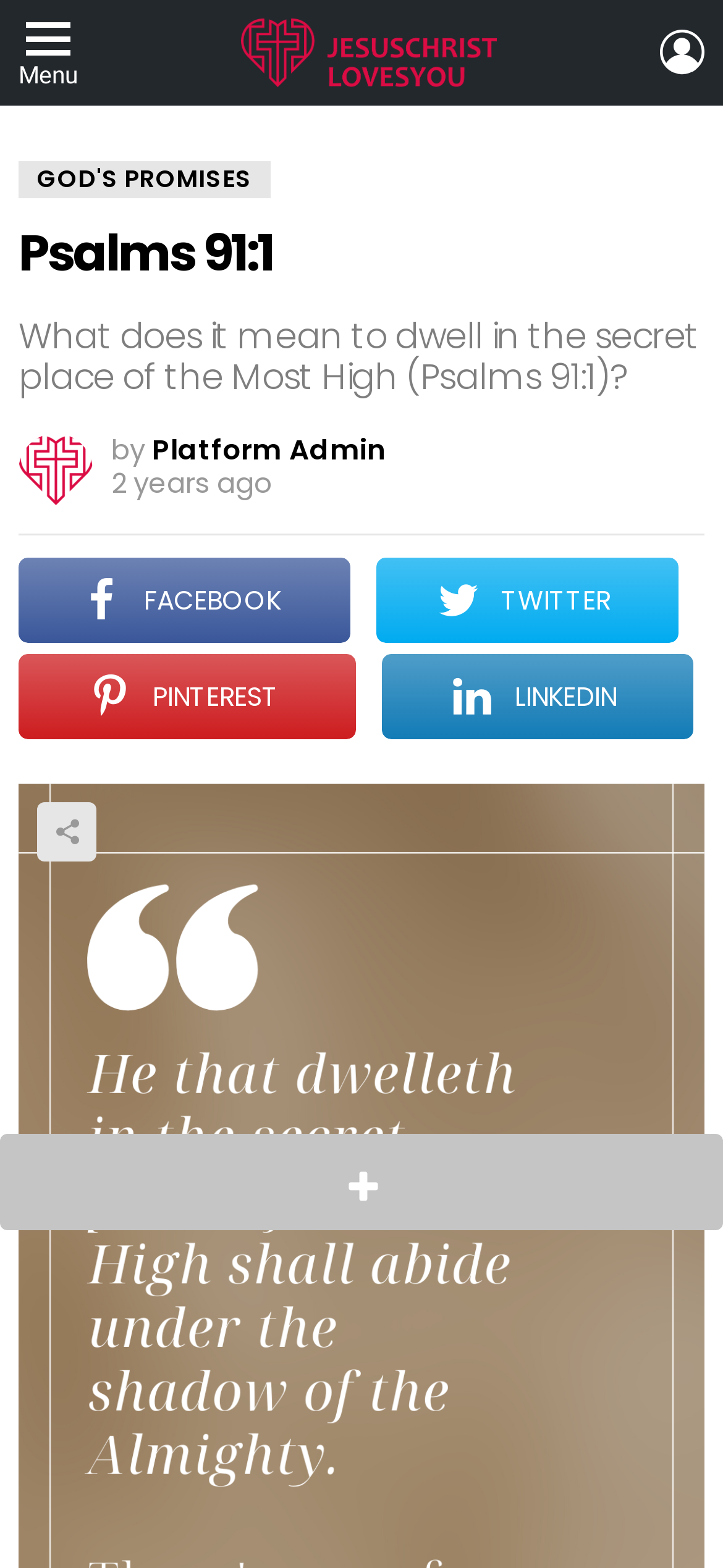Determine the bounding box for the described HTML element: "Leaders Group". Ensure the coordinates are four float numbers between 0 and 1 in the format [left, top, right, bottom].

None